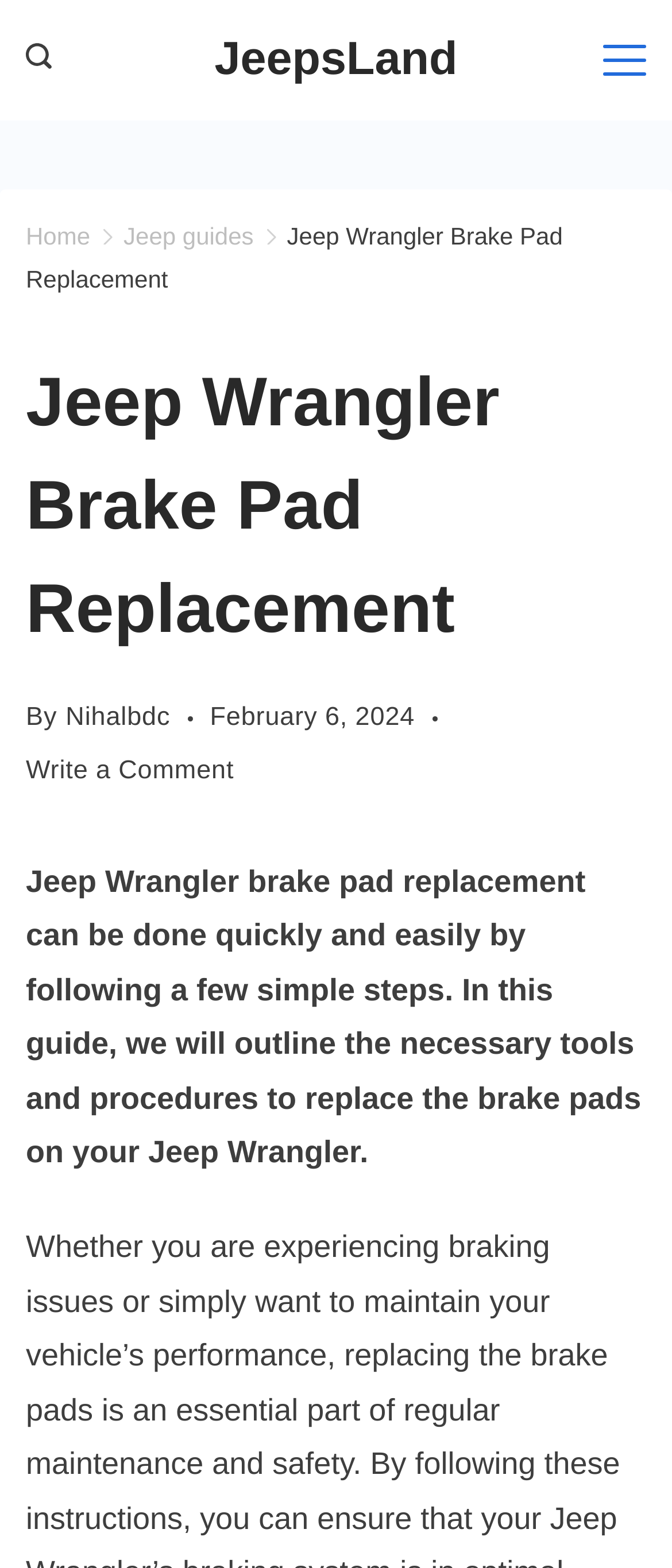Please identify the bounding box coordinates of where to click in order to follow the instruction: "Go to JeepsLand homepage".

[0.319, 0.021, 0.681, 0.054]